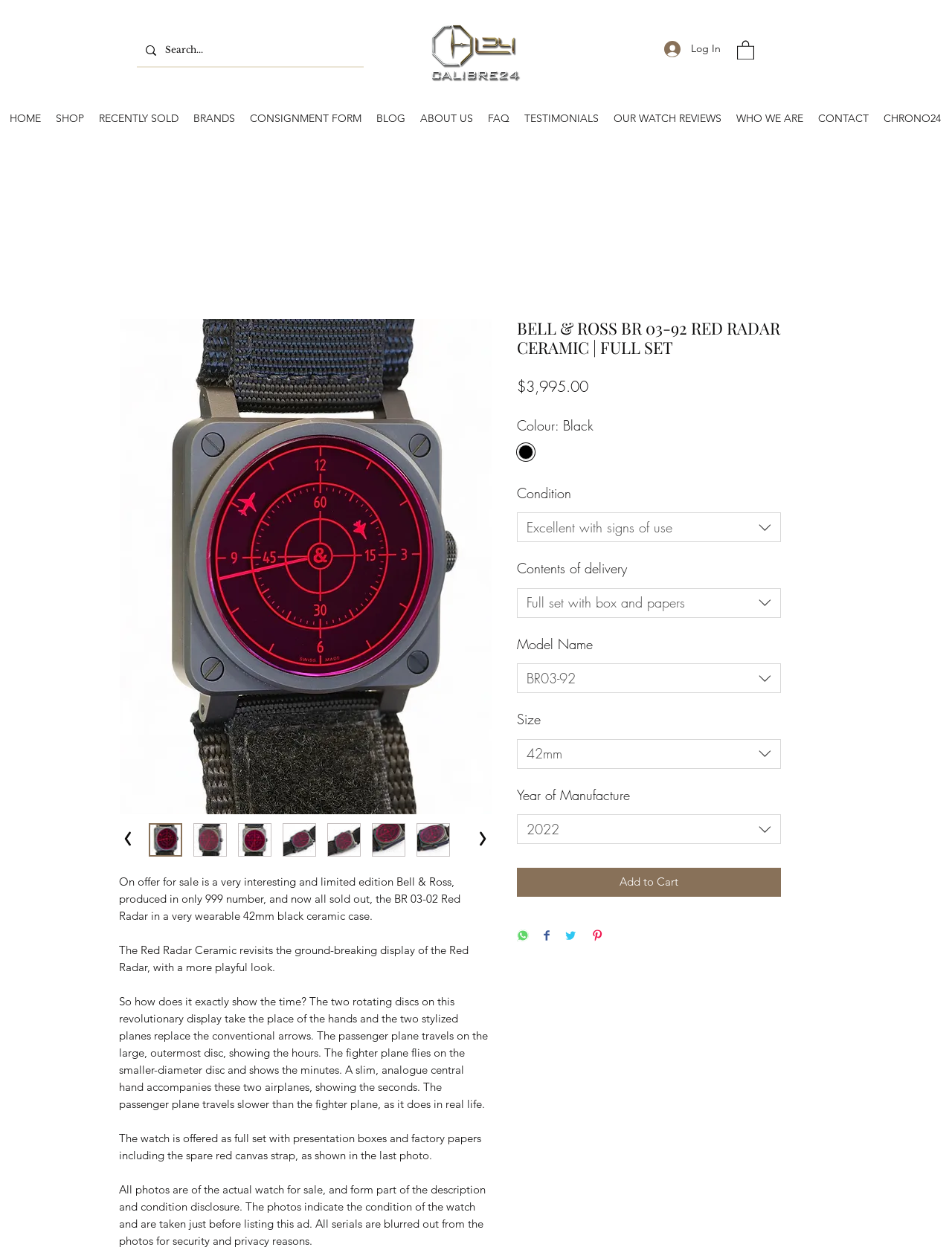Please provide a comprehensive answer to the question based on the screenshot: What is the size of the watch?

I found the size of the watch by looking at the section of the webpage that displays the size. The size is clearly shown as '42mm'.